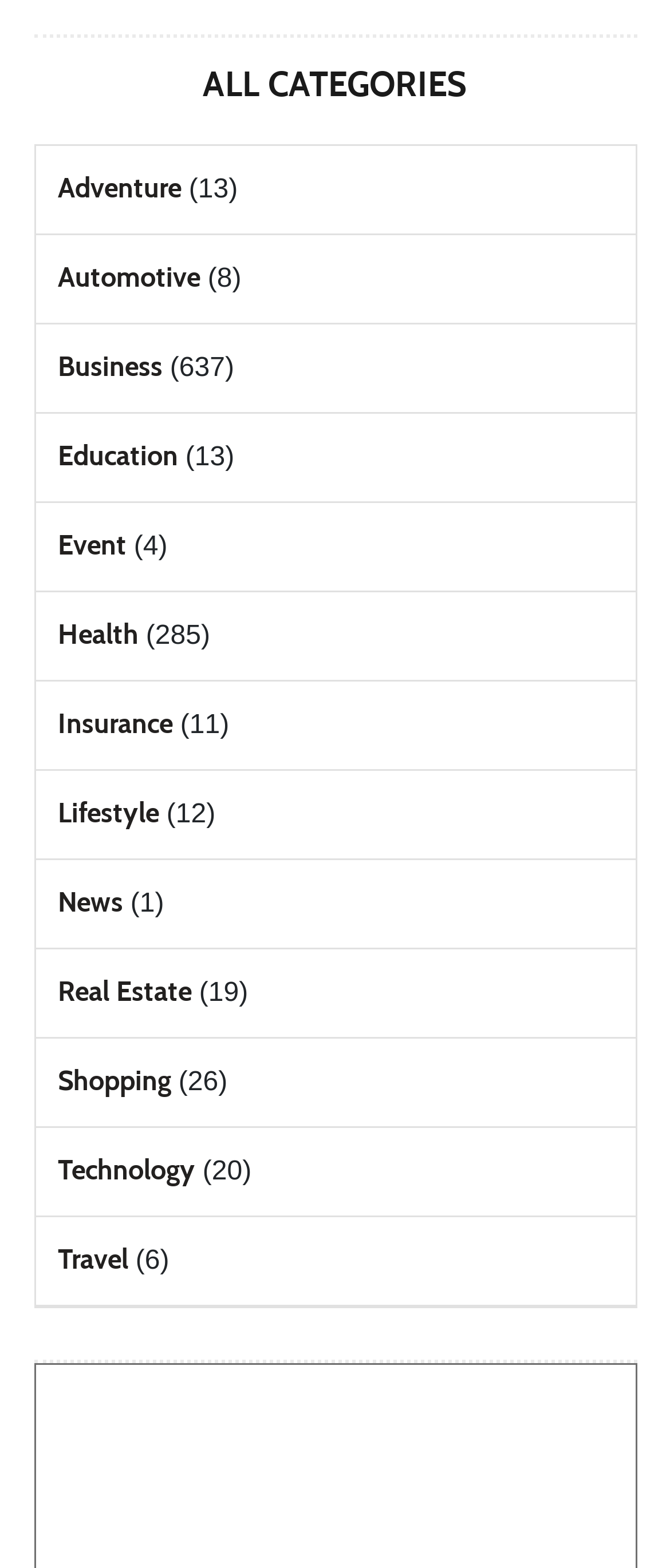Are there any categories related to finance?
Answer the question with a single word or phrase, referring to the image.

Yes